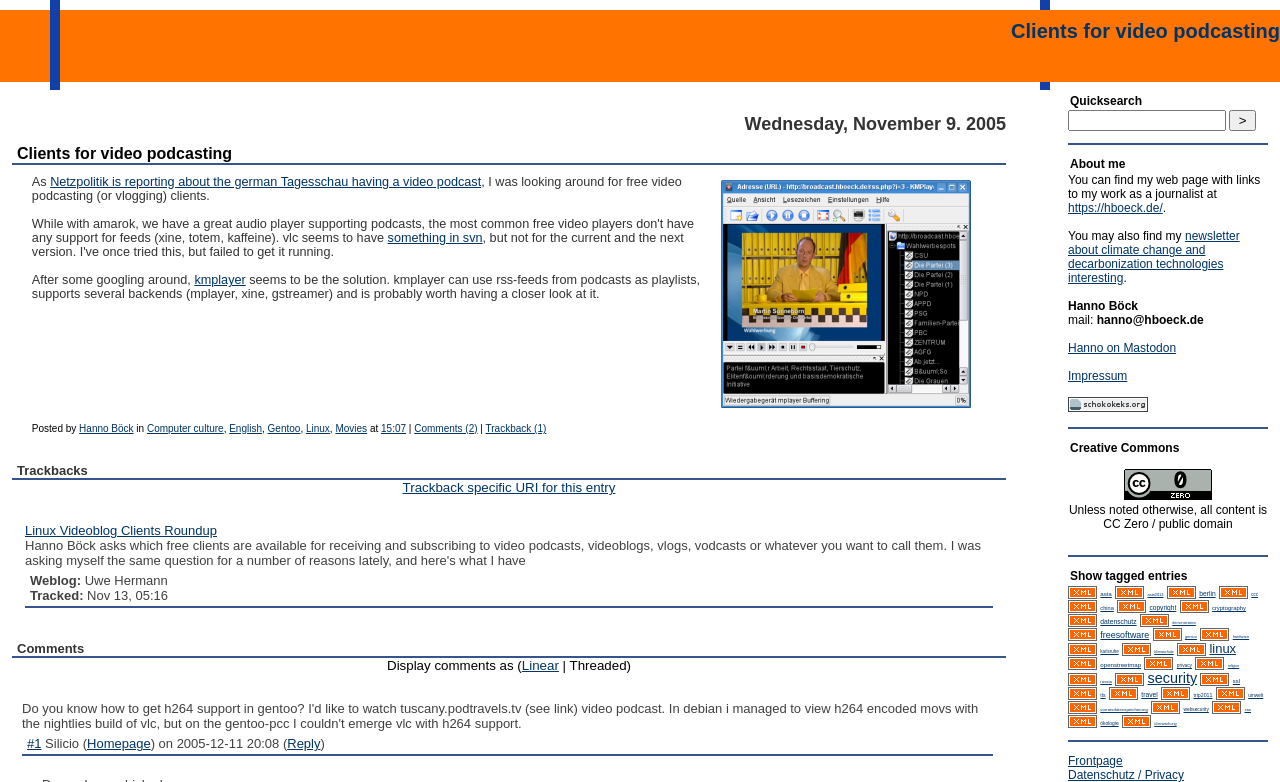Please examine the image and provide a detailed answer to the question: What is the license of the content on this webpage?

The license of the content on this webpage can be found in the 'Creative Commons' section, where it is written 'Unless noted otherwise, all content is CC Zero / public domain'.